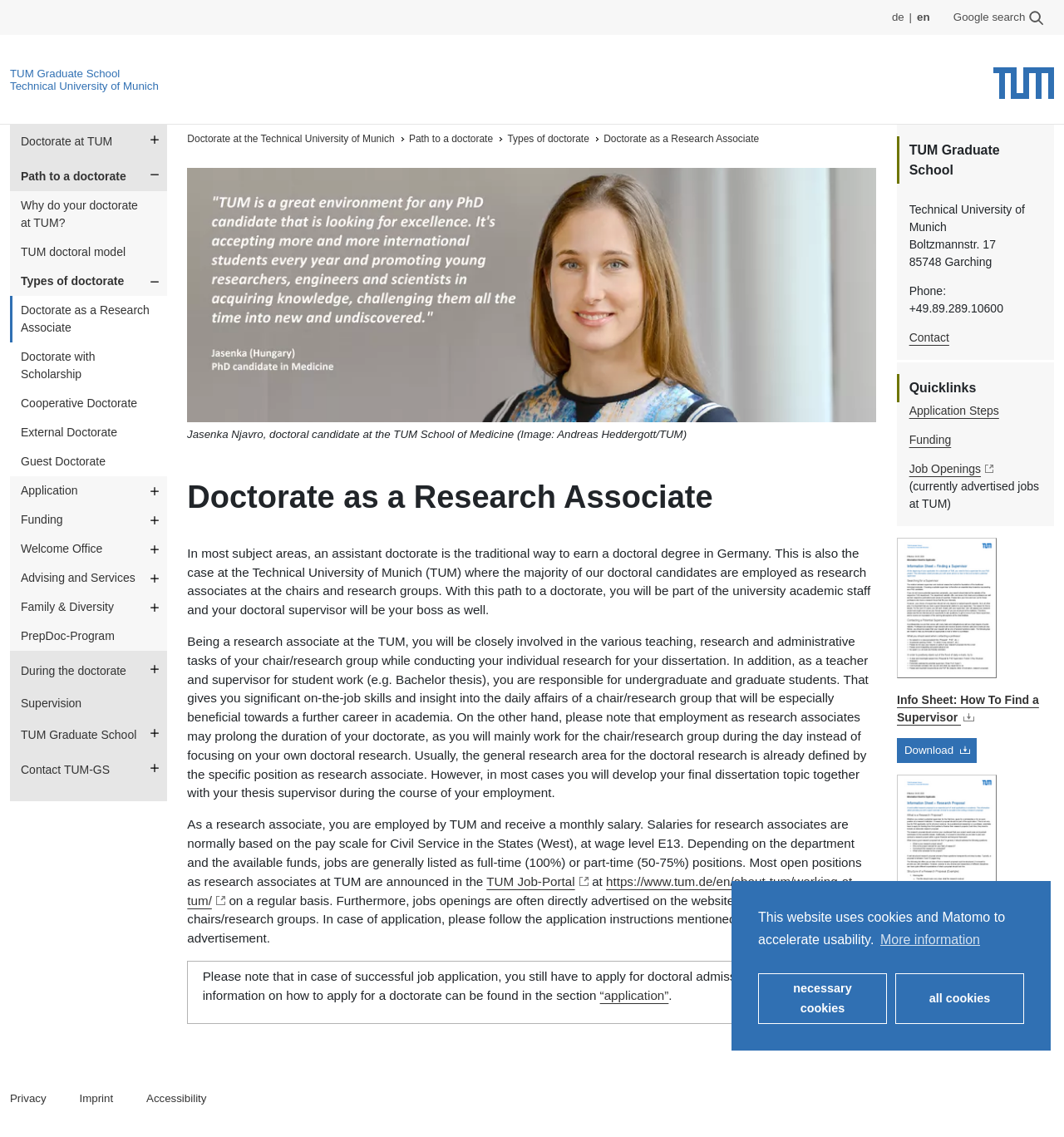What is the contact information for TUM Graduate School?
Please look at the screenshot and answer in one word or a short phrase.

Phone: +49.89.289.10600